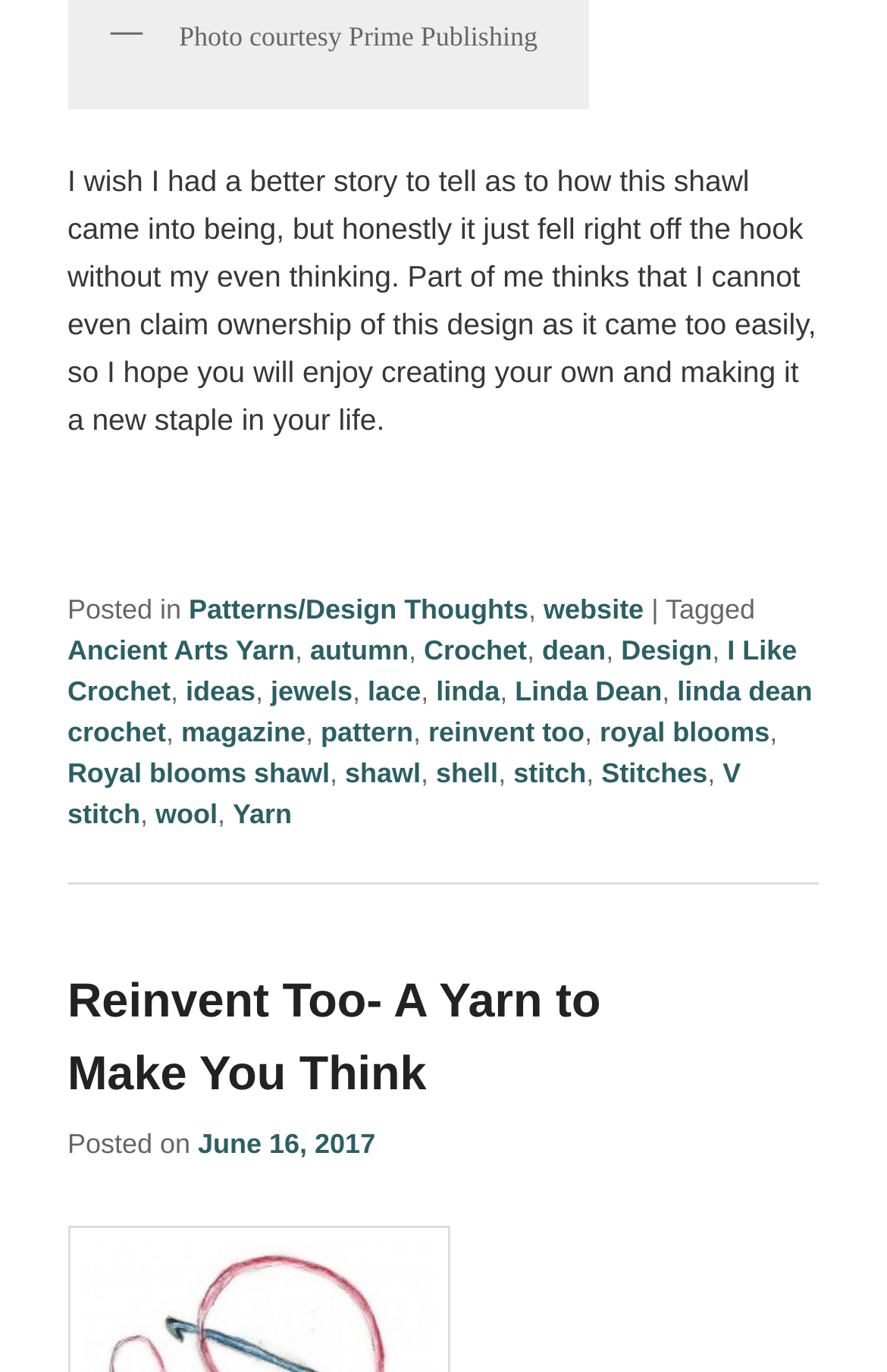Please mark the bounding box coordinates of the area that should be clicked to carry out the instruction: "Explore the Royal Blooms Shawl pattern".

[0.076, 0.551, 0.372, 0.575]